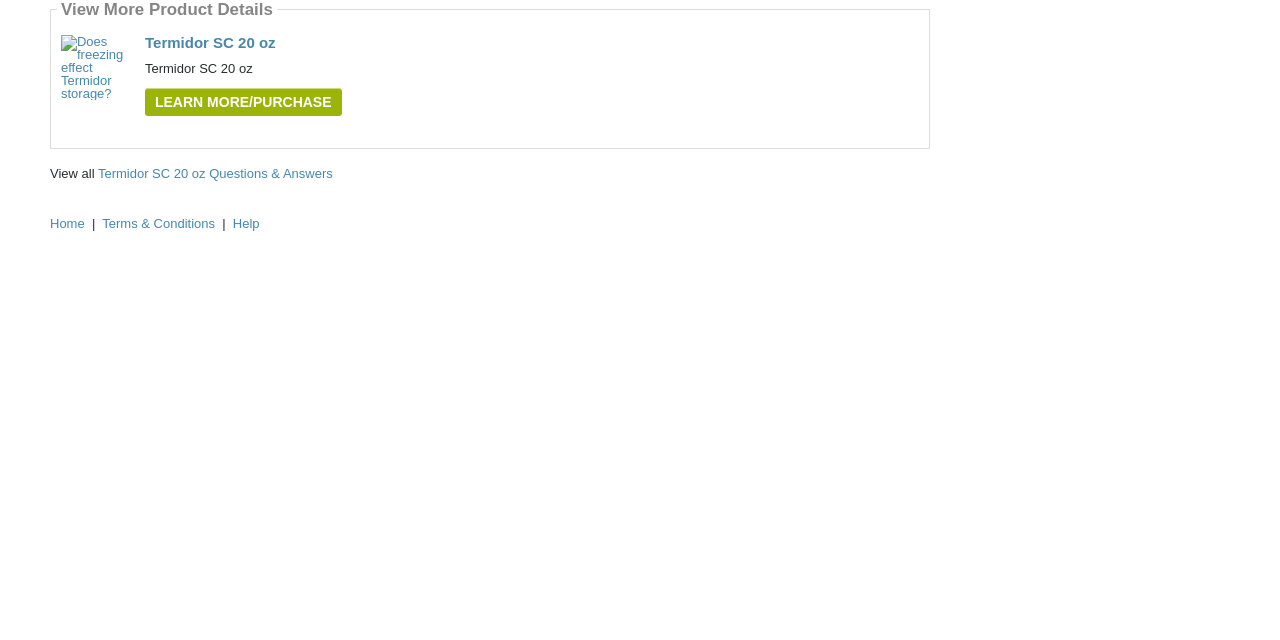From the element description https://www.besthookupwebsites.org/local-hookup/tampa/, predict the bounding box coordinates of the UI element. The coordinates must be specified in the format (top-left x, top-left y, bottom-right x, bottom-right y) and should be within the 0 to 1 range.

None